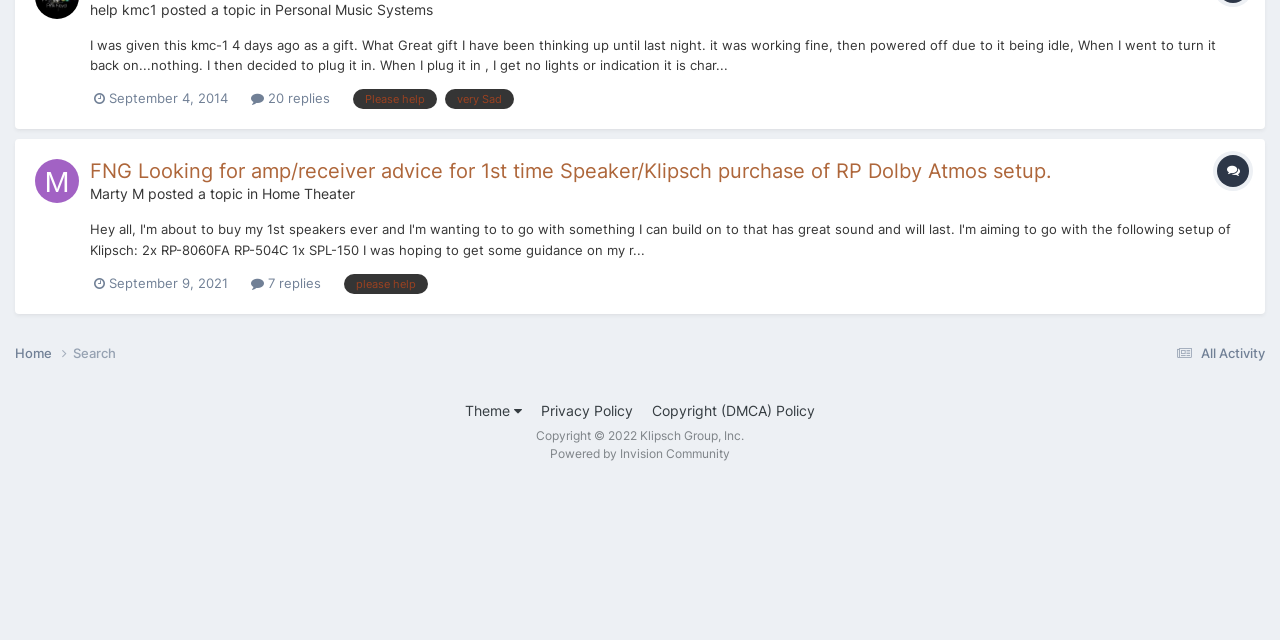Please locate the UI element described by "Search" and provide its bounding box coordinates.

[0.057, 0.539, 0.091, 0.564]